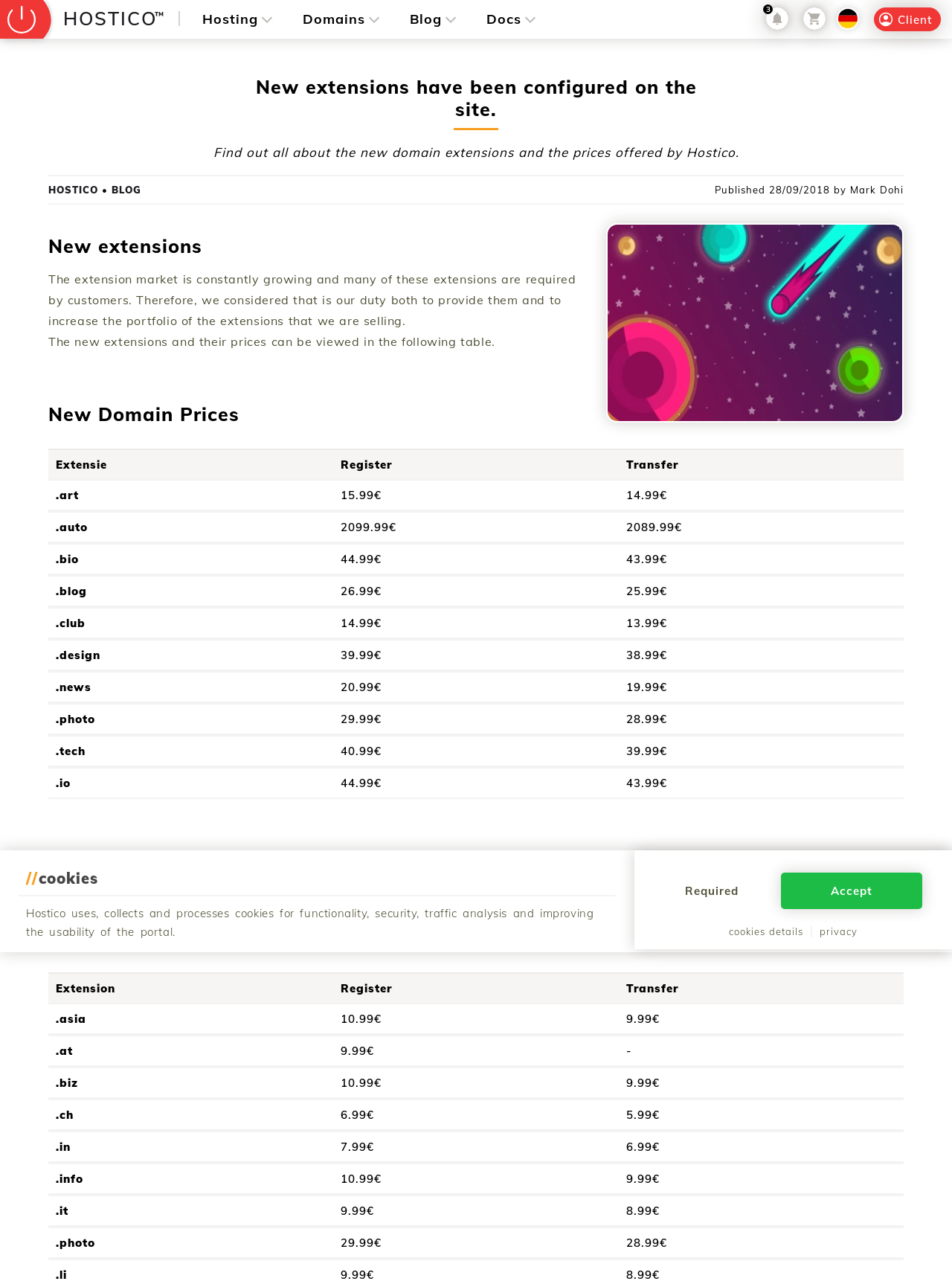Please provide a one-word or phrase answer to the question: 
What is the price of registering a .art domain?

15.99€